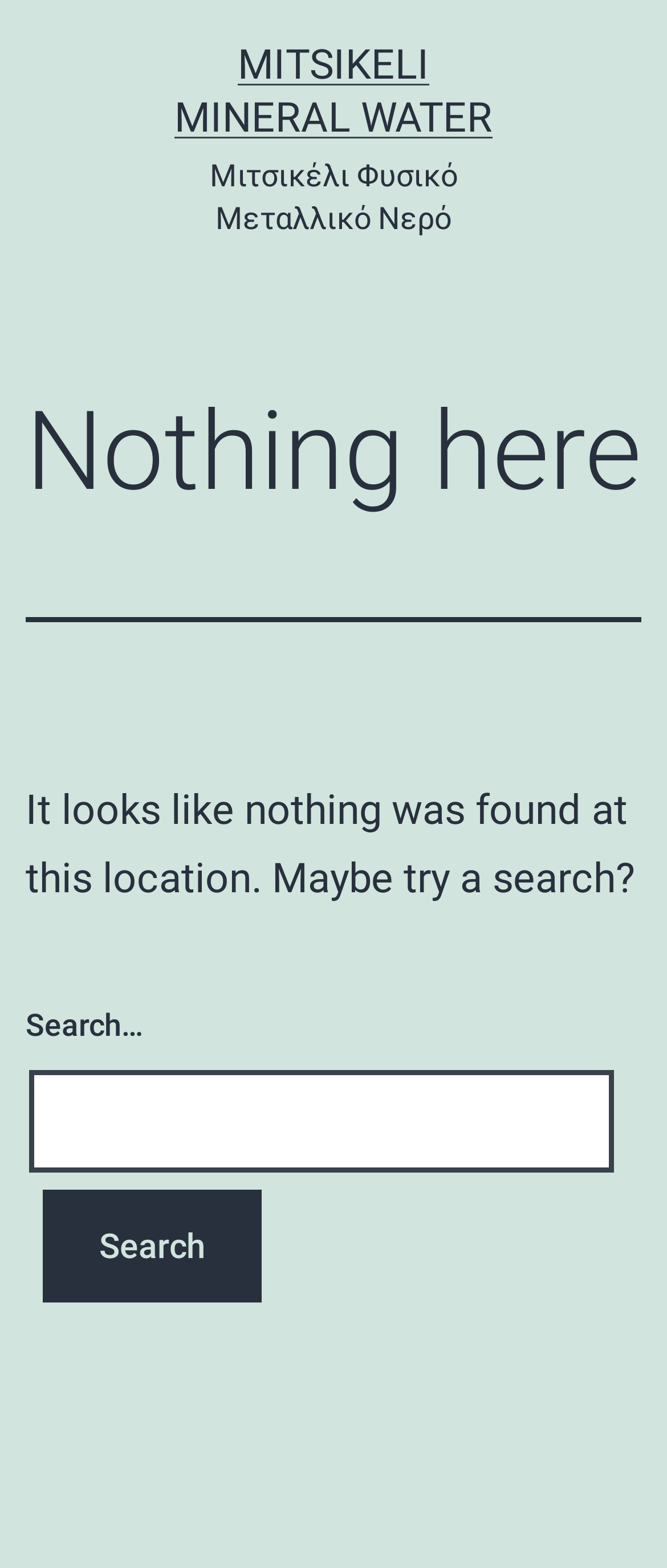Respond with a single word or phrase to the following question: What is the message displayed on the page?

Nothing was found